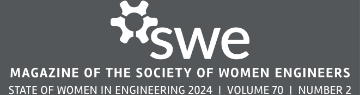What is the focus of the magazine's current issue?
Give a detailed explanation using the information visible in the image.

The answer can be obtained by reading the subtitle of the magazine, which states 'STATE OF WOMEN IN ENGINEERING 2024', indicating the focus of the current issue.